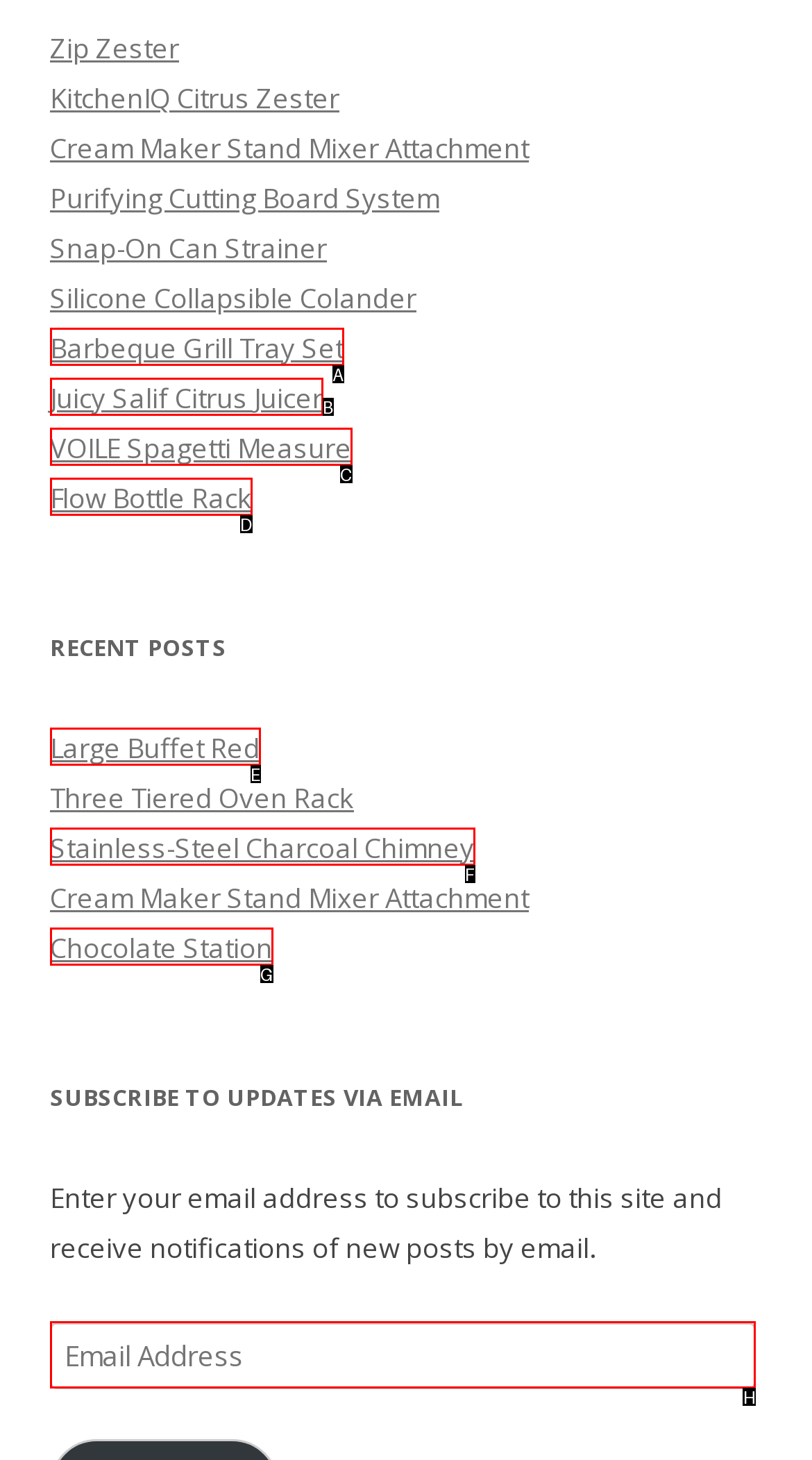Choose the letter of the UI element that aligns with the following description: Chocolate Station
State your answer as the letter from the listed options.

G